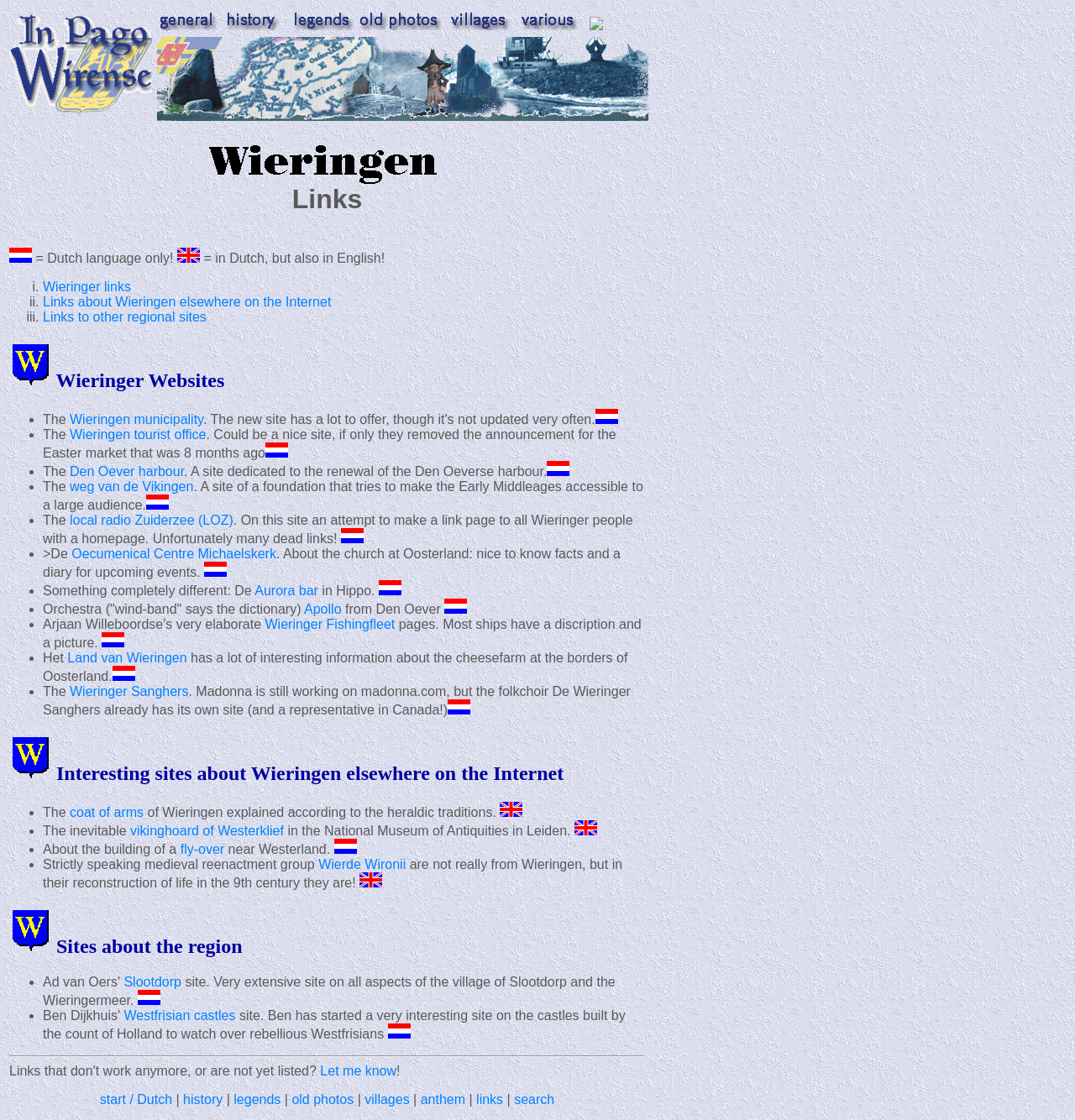Please locate the clickable area by providing the bounding box coordinates to follow this instruction: "Visit Wieringen municipality website".

[0.065, 0.368, 0.189, 0.381]